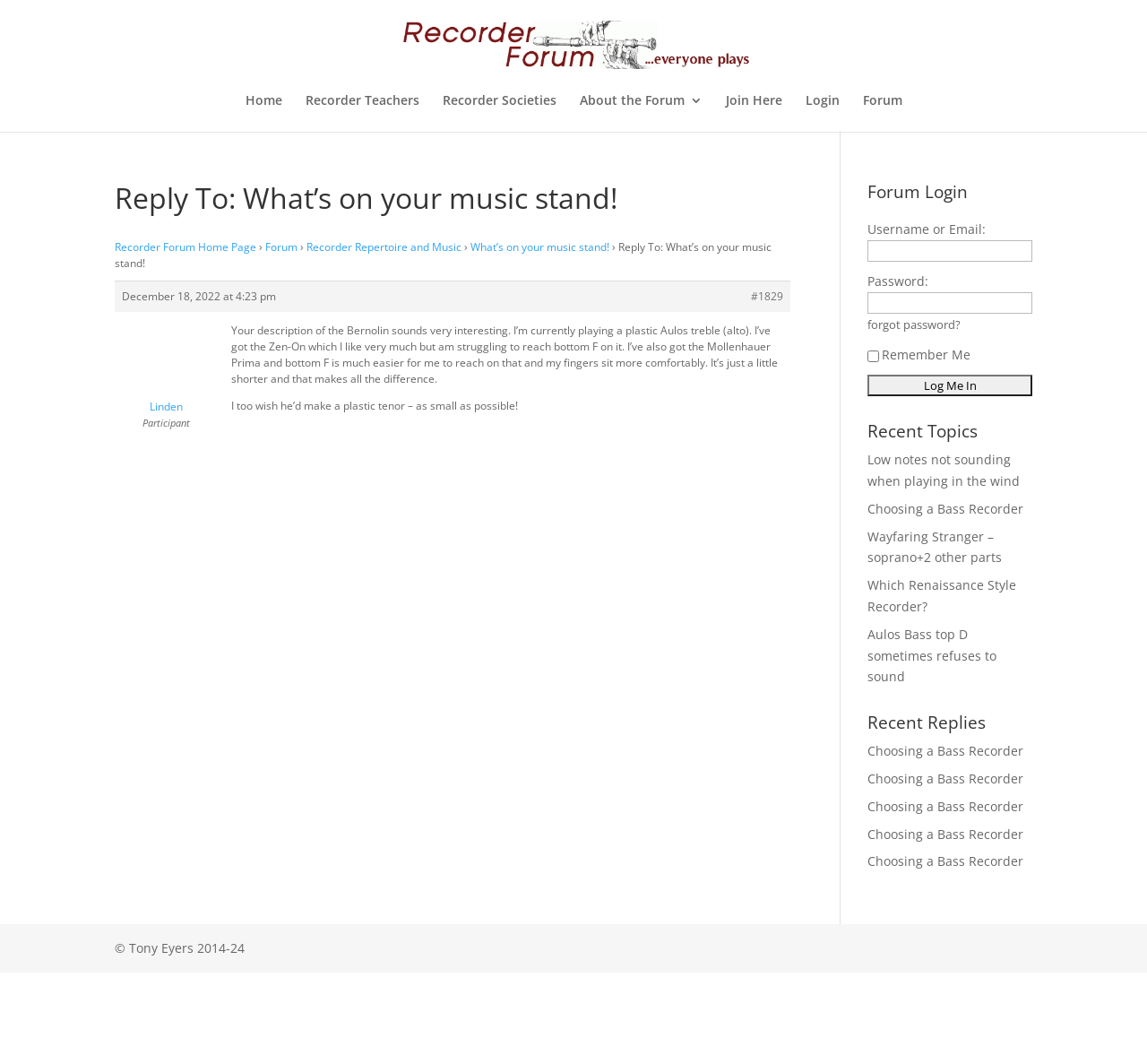Determine the main headline of the webpage and provide its text.

Reply To: What’s on your music stand!